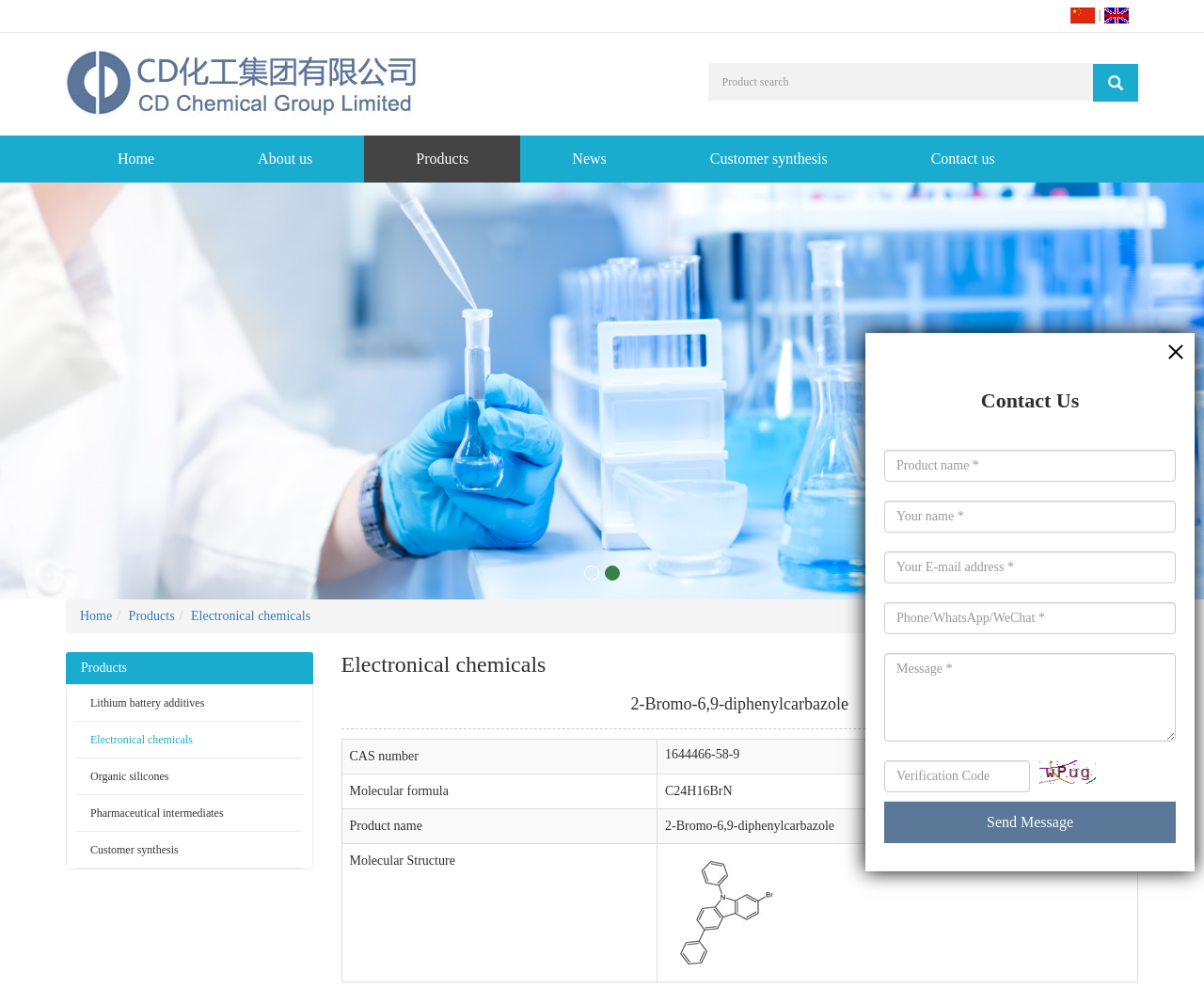Create a detailed summary of all the visual and textual information on the webpage.

This webpage is about a product called 2-Bromo-6,9-diphenylcarbazole, which is an electronical chemical. At the top right corner, there are two language options: "中文版" (Chinese) and "English". Below these options, there is a search bar where users can search for products.

The main navigation menu is located on the left side of the page, with links to "Home", "About us", "Products", "News", "Customer synthesis", and "Contact us". 

On the right side of the page, there is a table displaying the product's details, including its CAS number, molecular formula, product name, and molecular structure. The molecular structure is represented by an image.

Below the product details table, there are links to other products, including "Lithium battery additives", "Electronical chemicals", "Organic silicones", "Pharmaceutical intermediates", and "Customer synthesis".

At the bottom of the page, there is a contact form where users can fill in their information and send a message. The form includes fields for product name, name, email address, phone number, message, and verification code. There is also a "Send Message" button.